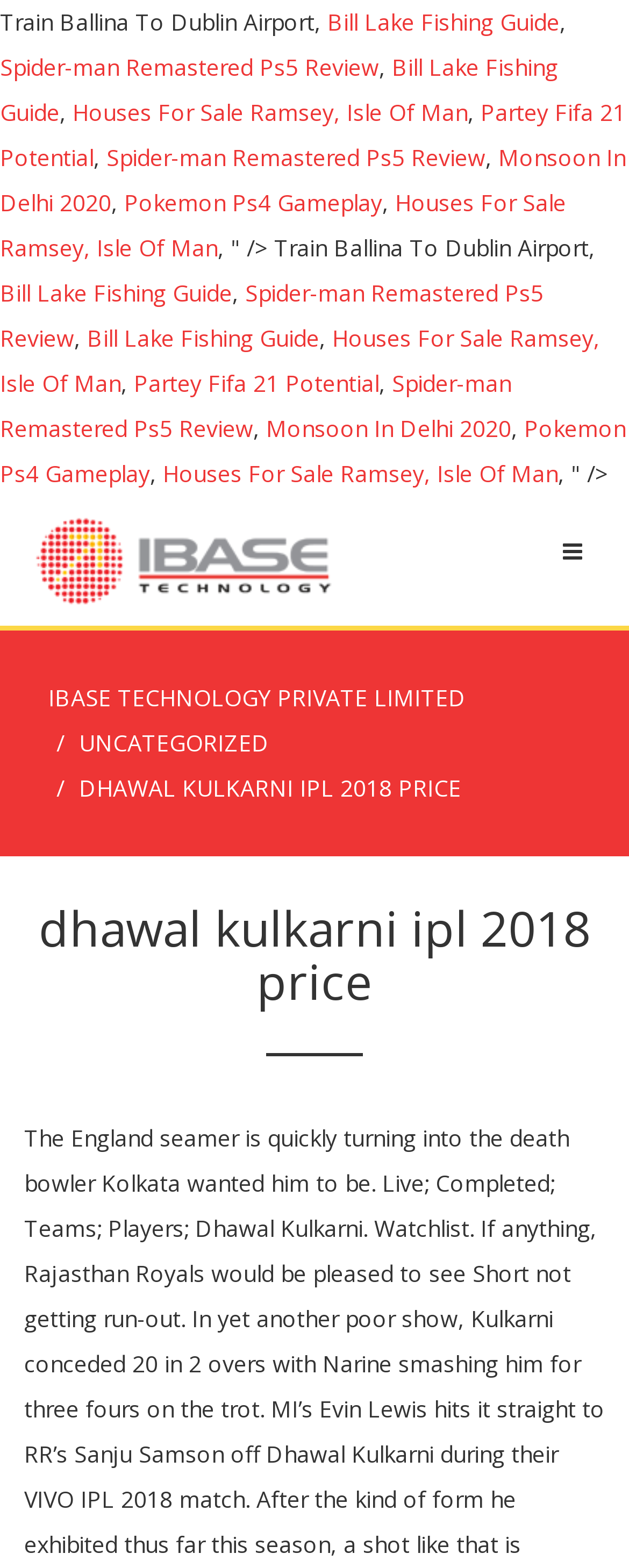Locate the bounding box coordinates of the element to click to perform the following action: 'Click the link to Houses For Sale Ramsey, Isle Of Man'. The coordinates should be given as four float values between 0 and 1, in the form of [left, top, right, bottom].

[0.115, 0.062, 0.744, 0.081]